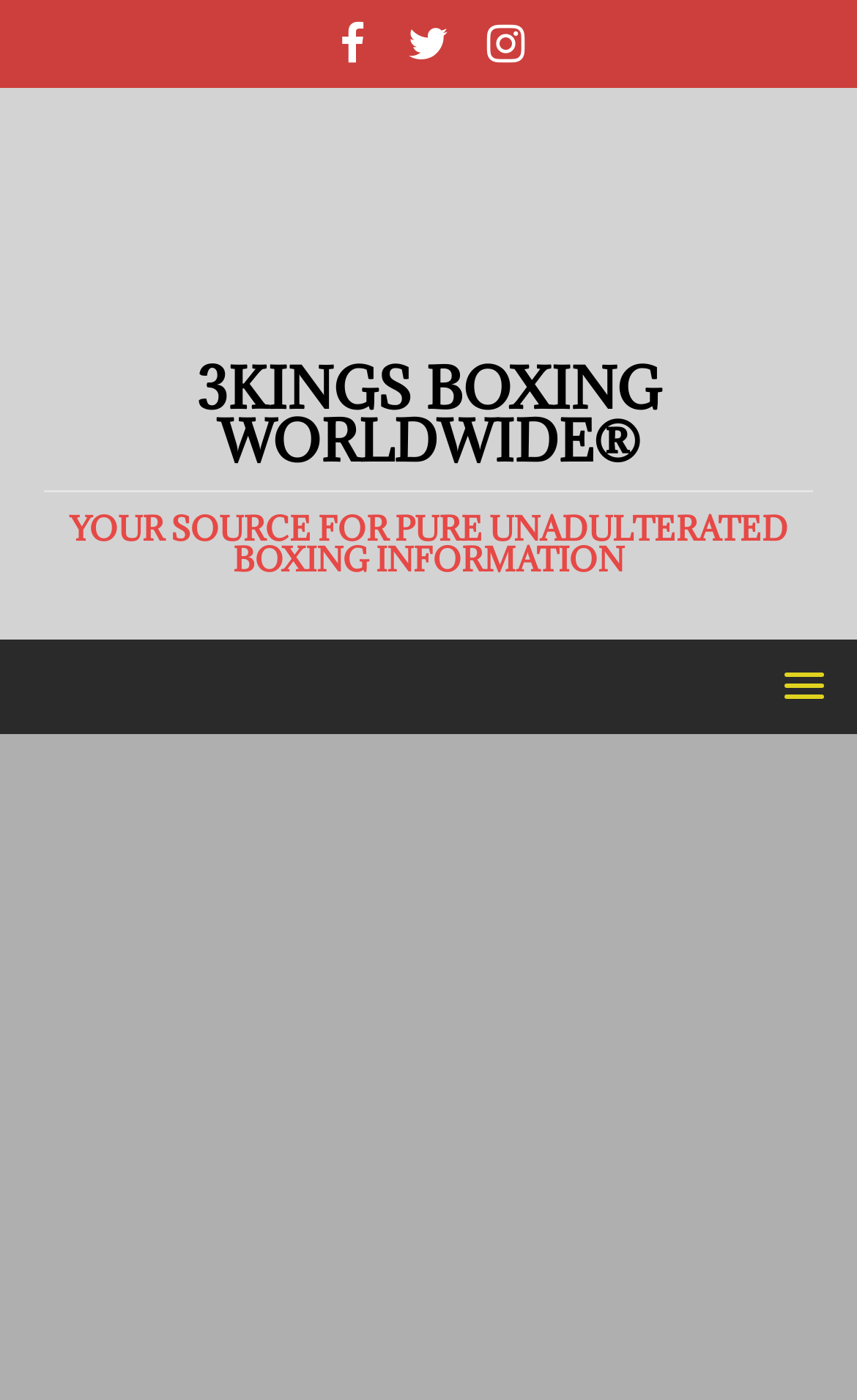Determine the main heading of the webpage and generate its text.

Valle Dominates Nguyen To Unify And Kick Off Tour For Undisputed!